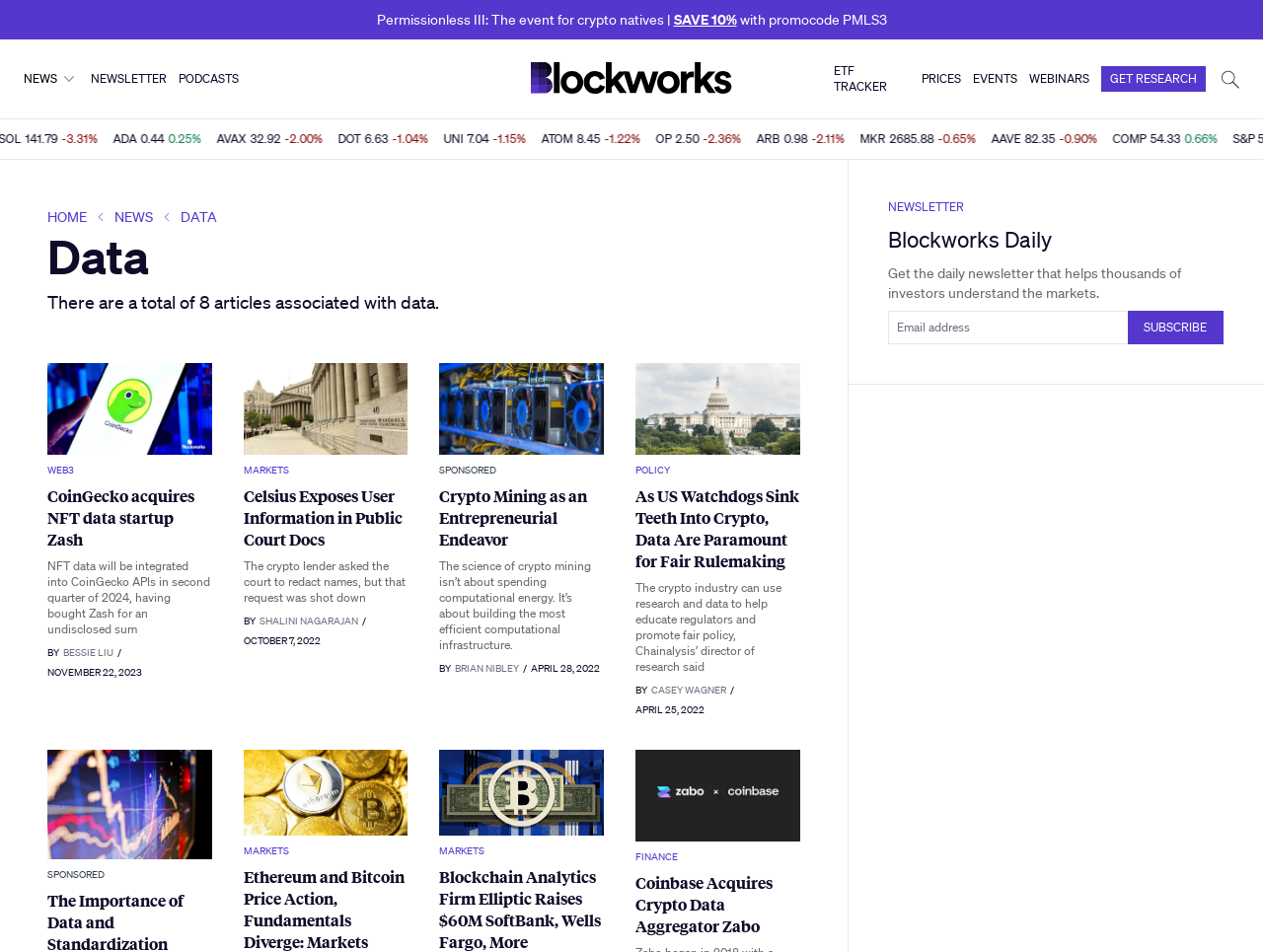Specify the bounding box coordinates of the area to click in order to follow the given instruction: "Read article about CoinGecko acquiring NFT data startup Zash."

[0.038, 0.51, 0.168, 0.579]